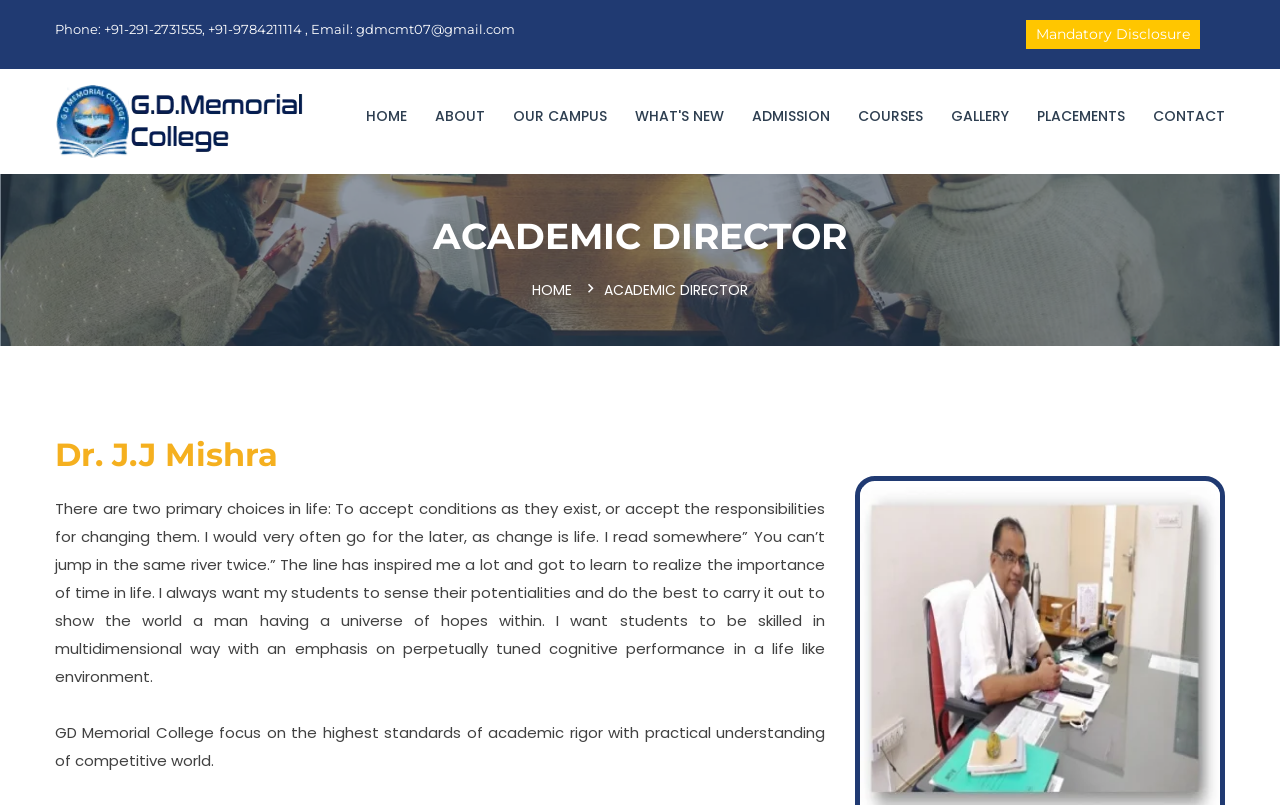Determine the bounding box coordinates for the area that should be clicked to carry out the following instruction: "View the CONTACT page".

[0.901, 0.086, 0.957, 0.202]